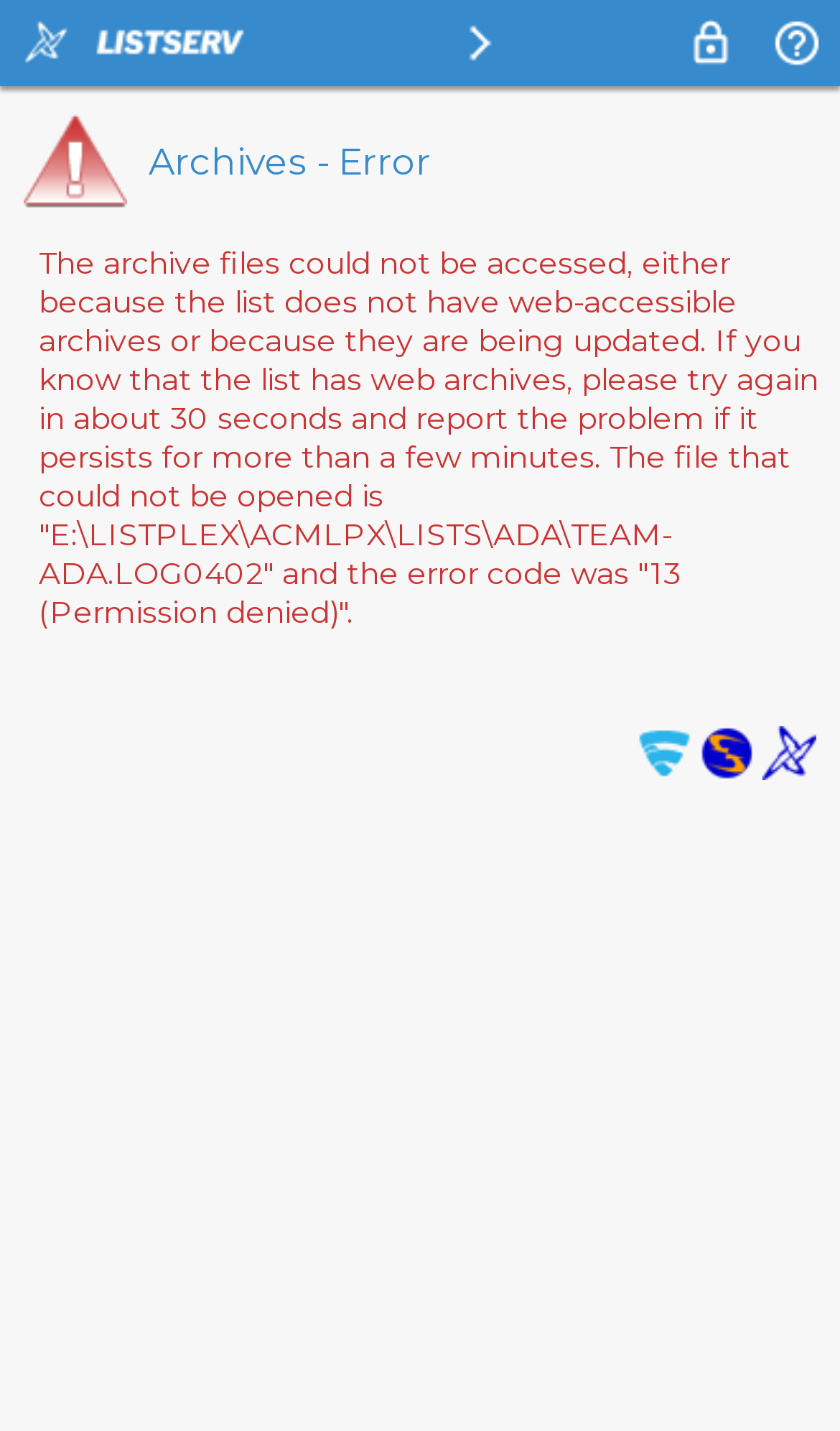Explain in detail what is displayed on the webpage.

The webpage is an error page from LISTSERV, a email list manager. At the top, there are three images: the LISTSERV logo, the LISTSERV website logo, and the LISTSERV menu icon, aligned horizontally. On the right side of the top section, there are two more images: a "Log In" button and a help icon for LISTSERV 17.0.

Below the top section, there is a heading that reads "Archives - Error" in a large font. Underneath the heading, there is a paragraph of text explaining the error: the archive files could not be accessed due to permission issues, and the user is advised to try again in 30 seconds.

Further down the page, there is a section with a security notice, stating that the site is "Secured by F-Secure Anti-Virus" and providing a link to CataList Email List Search, which is "Powered by LISTSERV". This section contains three images: the F-Secure Anti-Virus logo, the CataList Email List Search logo, and the LISTSERV logo.